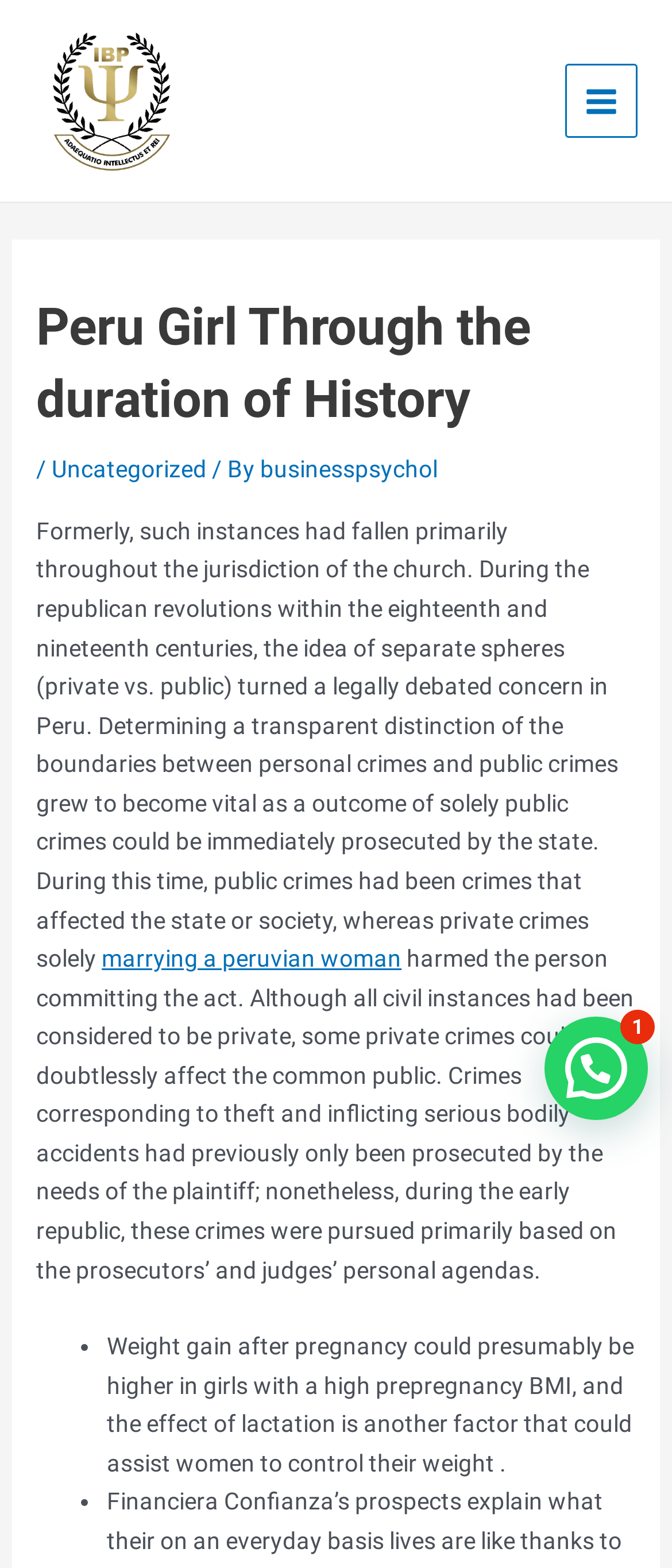Bounding box coordinates should be in the format (top-left x, top-left y, bottom-right x, bottom-right y) and all values should be floating point numbers between 0 and 1. Determine the bounding box coordinate for the UI element described as: Count_Dooki

None